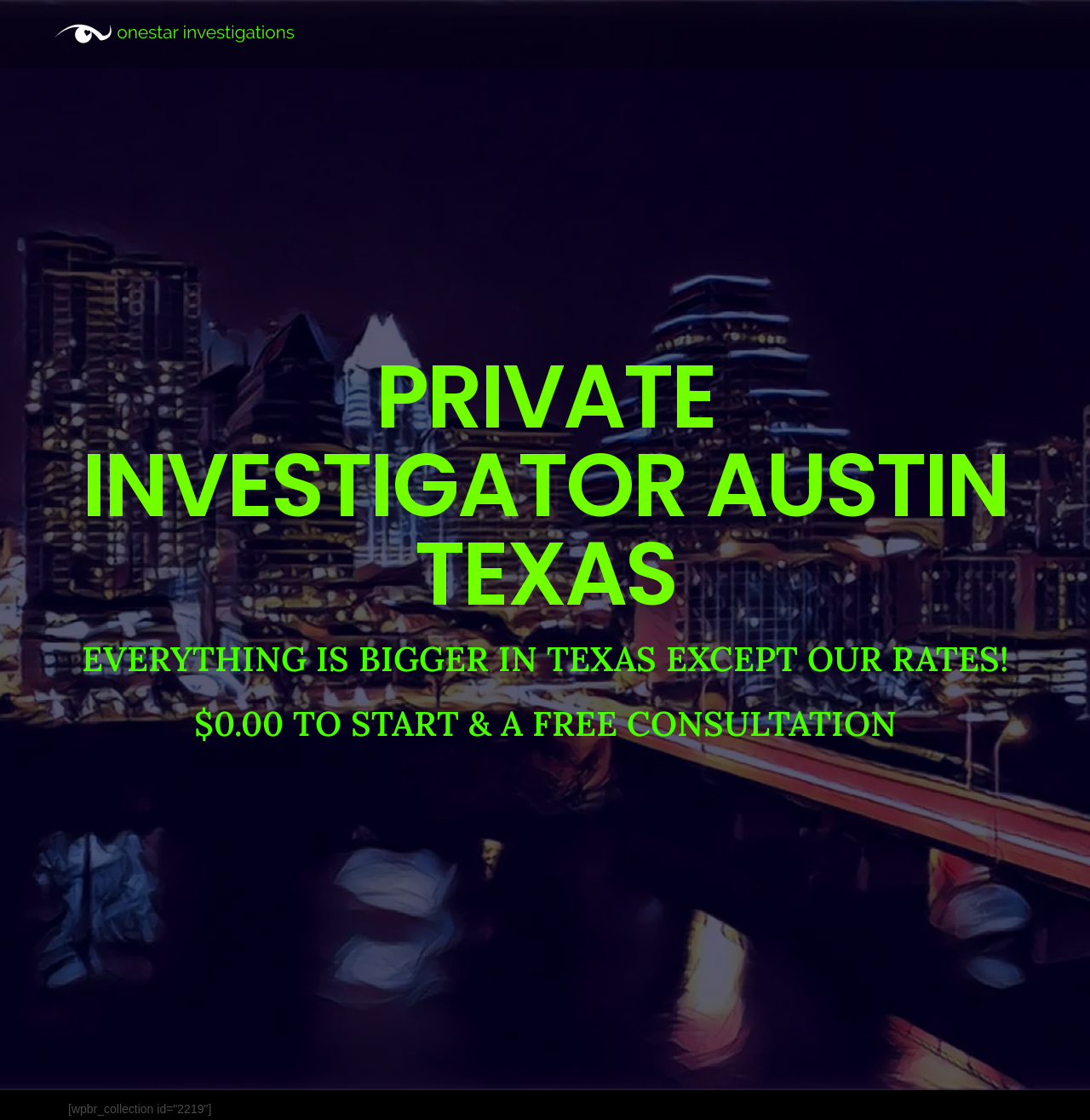What is the cost to start a case?
Please use the visual content to give a single word or phrase answer.

$0.00